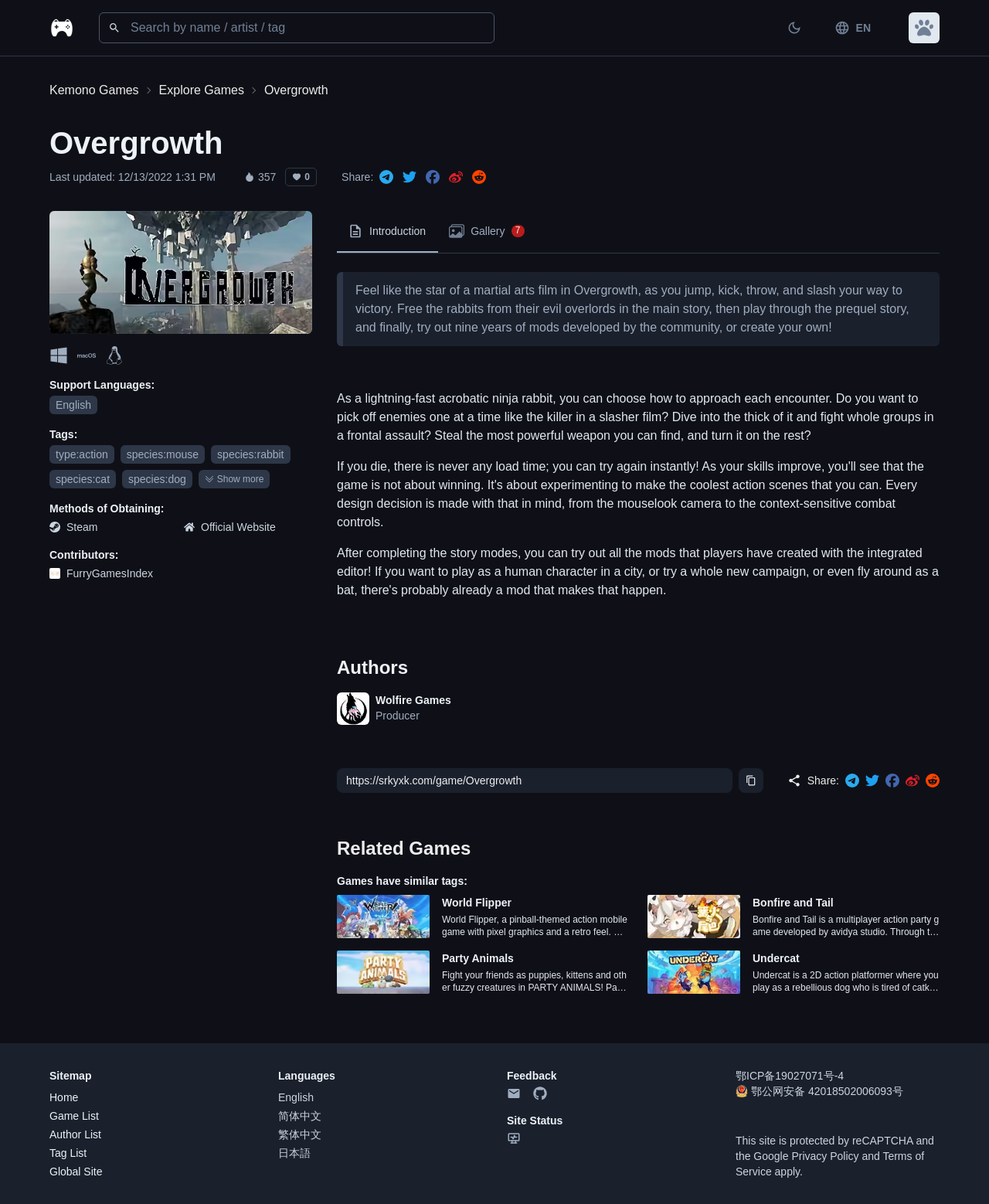Extract the bounding box of the UI element described as: "Bonfire and Tail".

[0.761, 0.743, 0.95, 0.756]